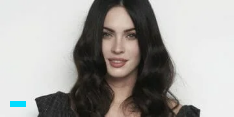What is the tone of Megan Fox's expression?
Using the picture, provide a one-word or short phrase answer.

charismatic